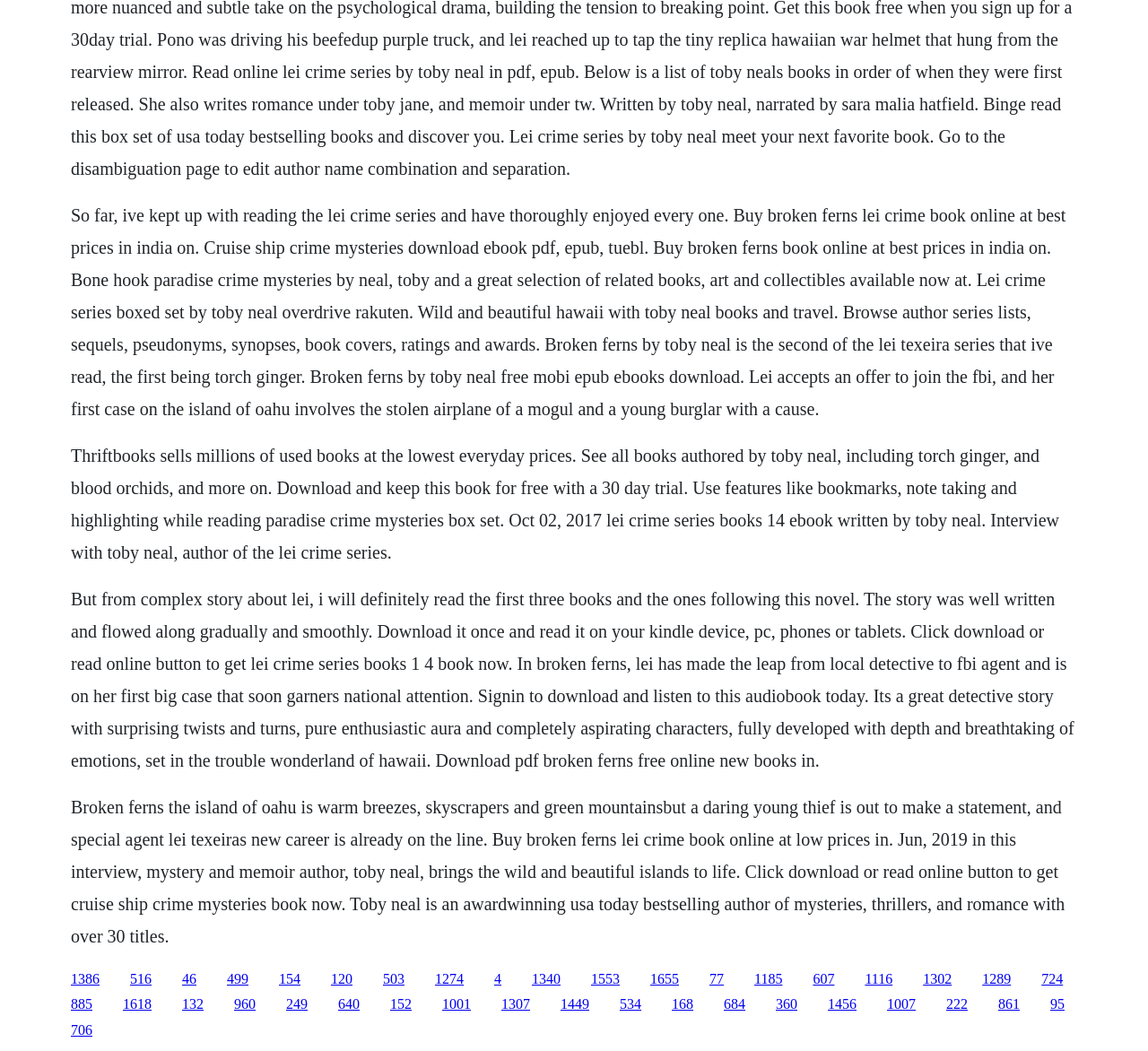What is the format of the book Paradise Crime Mysteries Box Set?
Please respond to the question with a detailed and well-explained answer.

The format of the book Paradise Crime Mysteries Box Set is mentioned as an ebook, which can be downloaded and read on a Kindle device, PC, phones, or tablets.